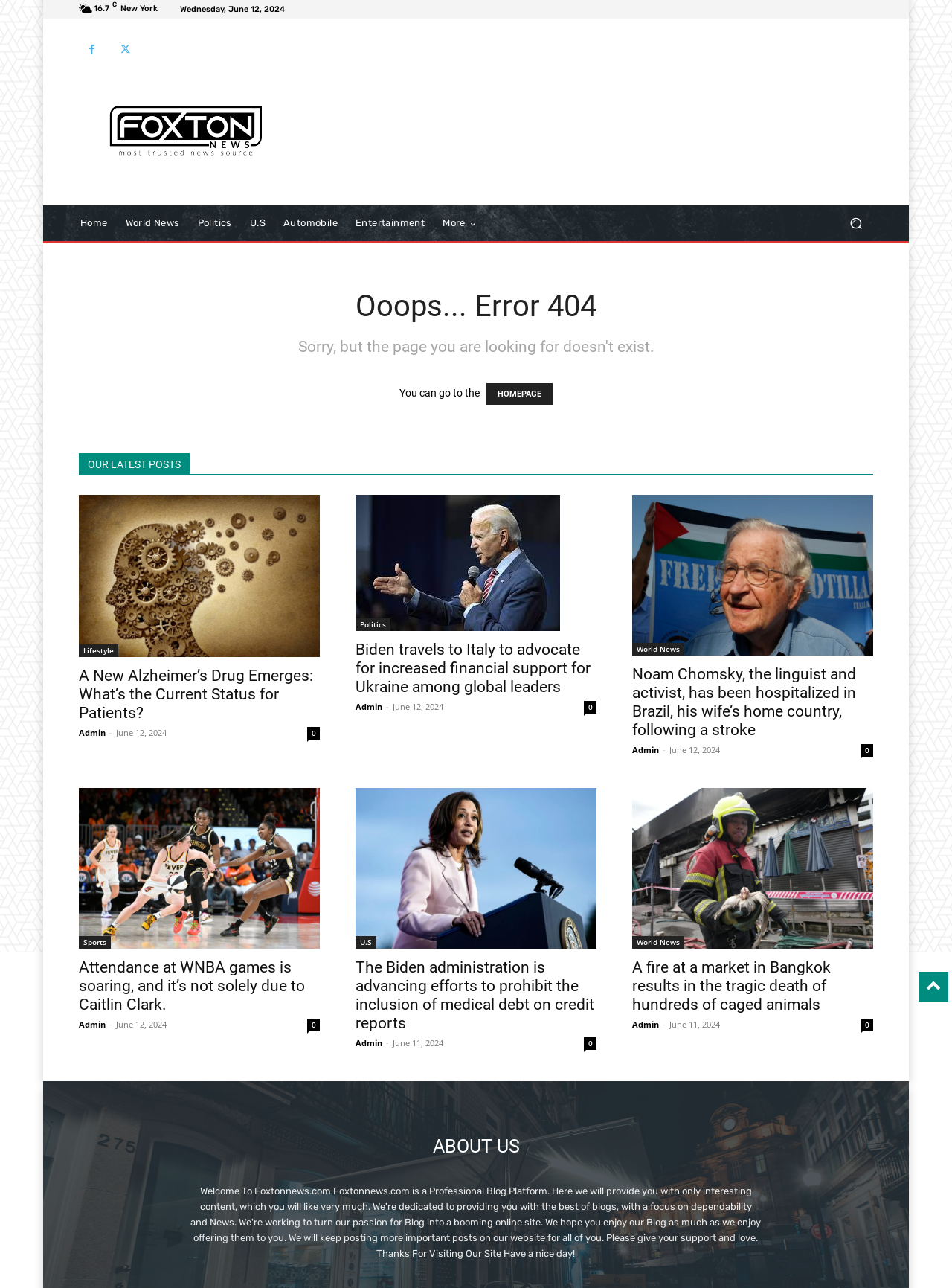Please provide the bounding box coordinates in the format (top-left x, top-left y, bottom-right x, bottom-right y). Remember, all values are floating point numbers between 0 and 1. What is the bounding box coordinate of the region described as: Politics

[0.373, 0.48, 0.41, 0.49]